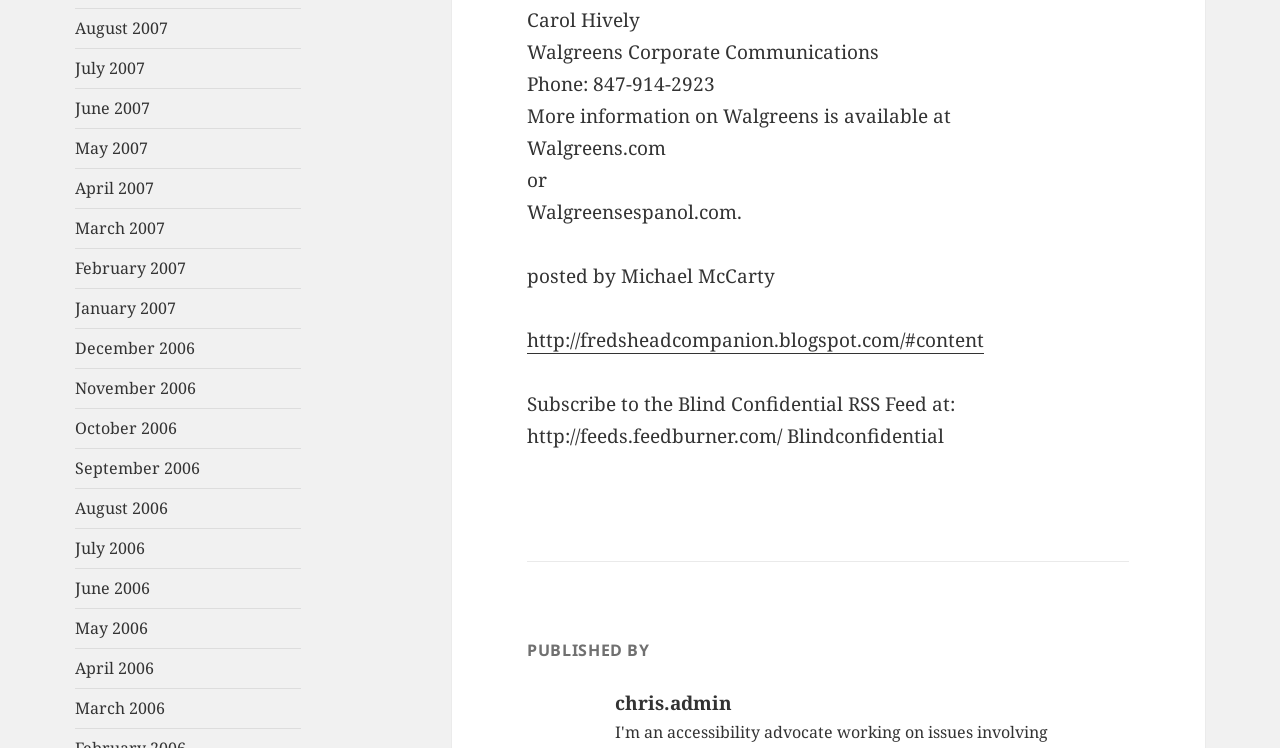Please find the bounding box for the following UI element description. Provide the coordinates in (top-left x, top-left y, bottom-right x, bottom-right y) format, with values between 0 and 1: http://fredsheadcompanion.blogspot.com/#content

[0.412, 0.438, 0.769, 0.474]